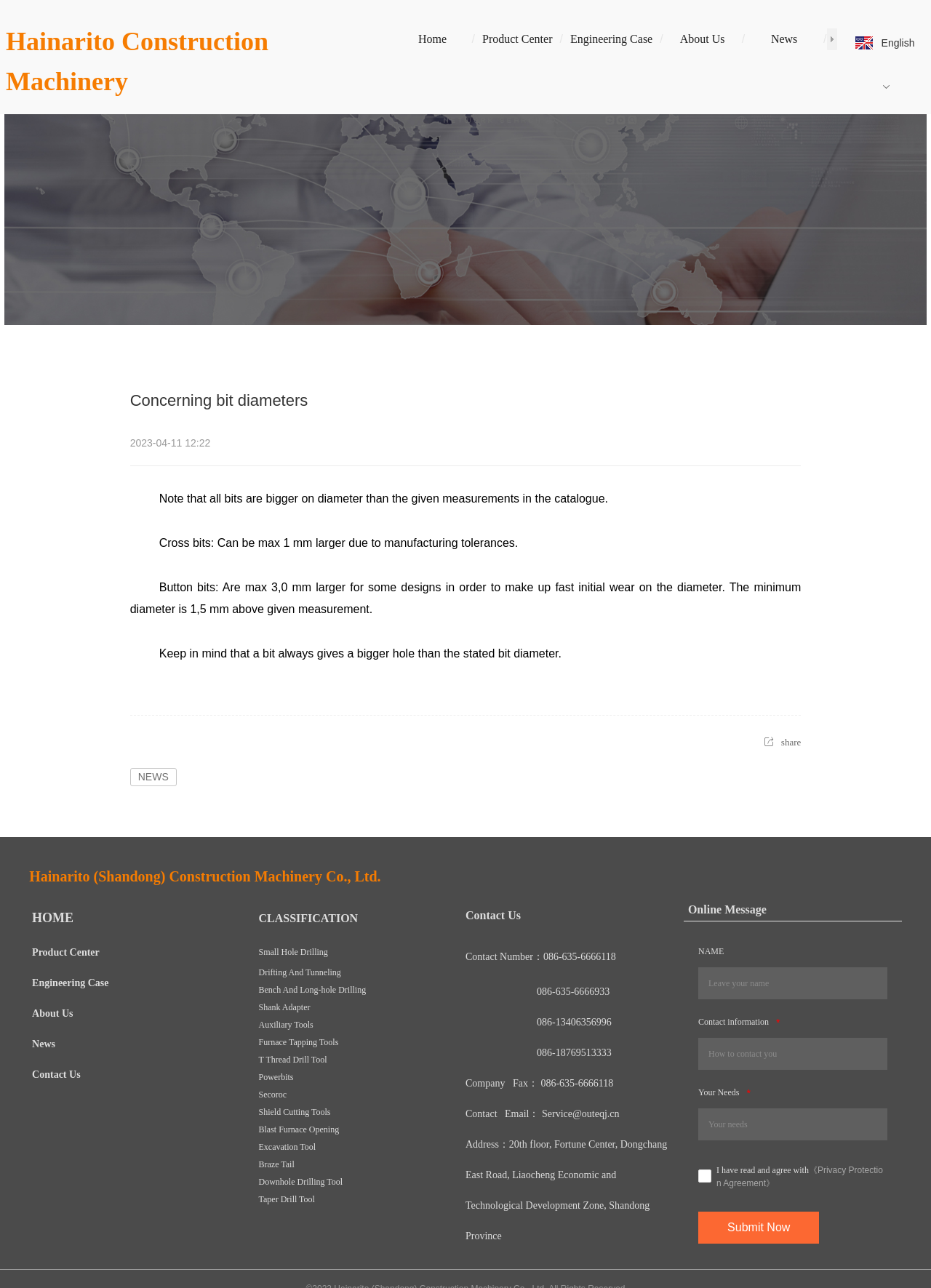What is the company name?
Give a one-word or short phrase answer based on the image.

Hainarito (Shandong) Construction Machinery Co., Ltd.